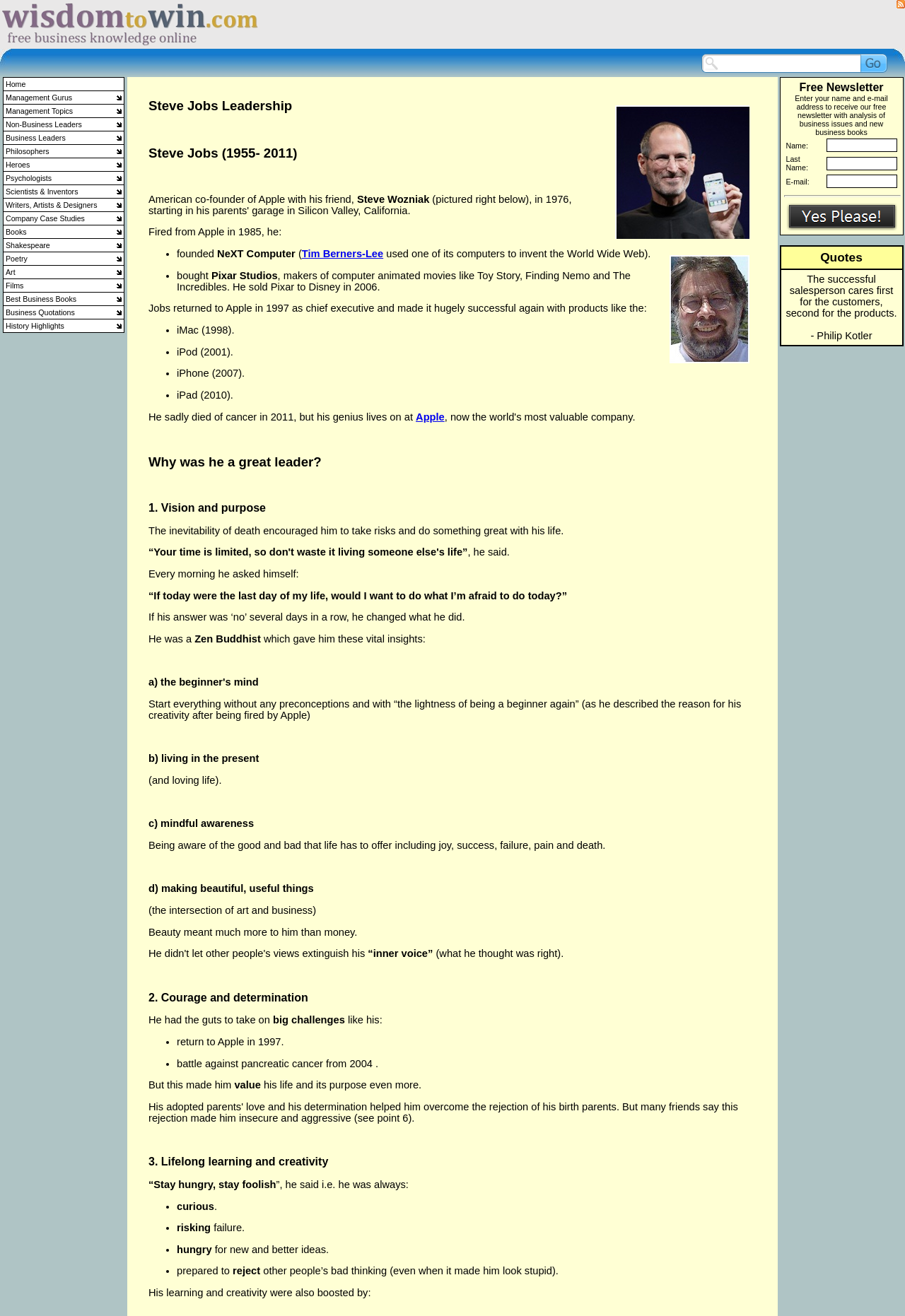Specify the bounding box coordinates of the region I need to click to perform the following instruction: "go to Home page". The coordinates must be four float numbers in the range of 0 to 1, i.e., [left, top, right, bottom].

[0.004, 0.059, 0.137, 0.069]